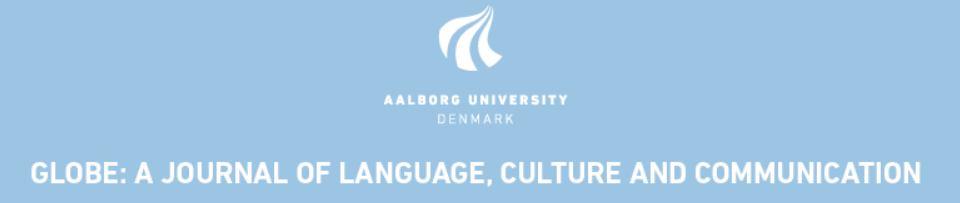Where is the Aalborg University logo located?
Give a one-word or short-phrase answer derived from the screenshot.

Above the title